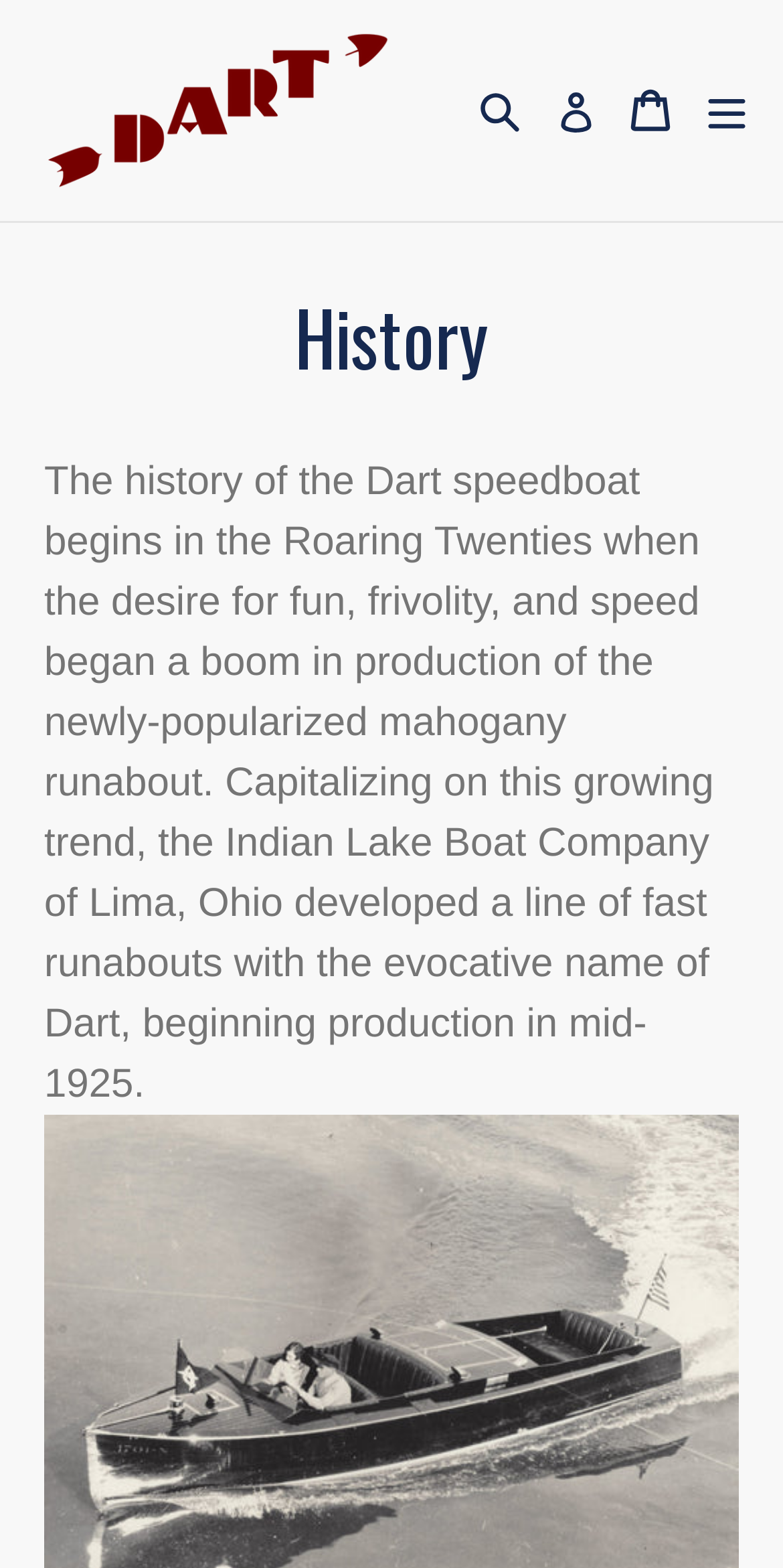Respond to the following question using a concise word or phrase: 
How many buttons are at the top right corner of the webpage?

3